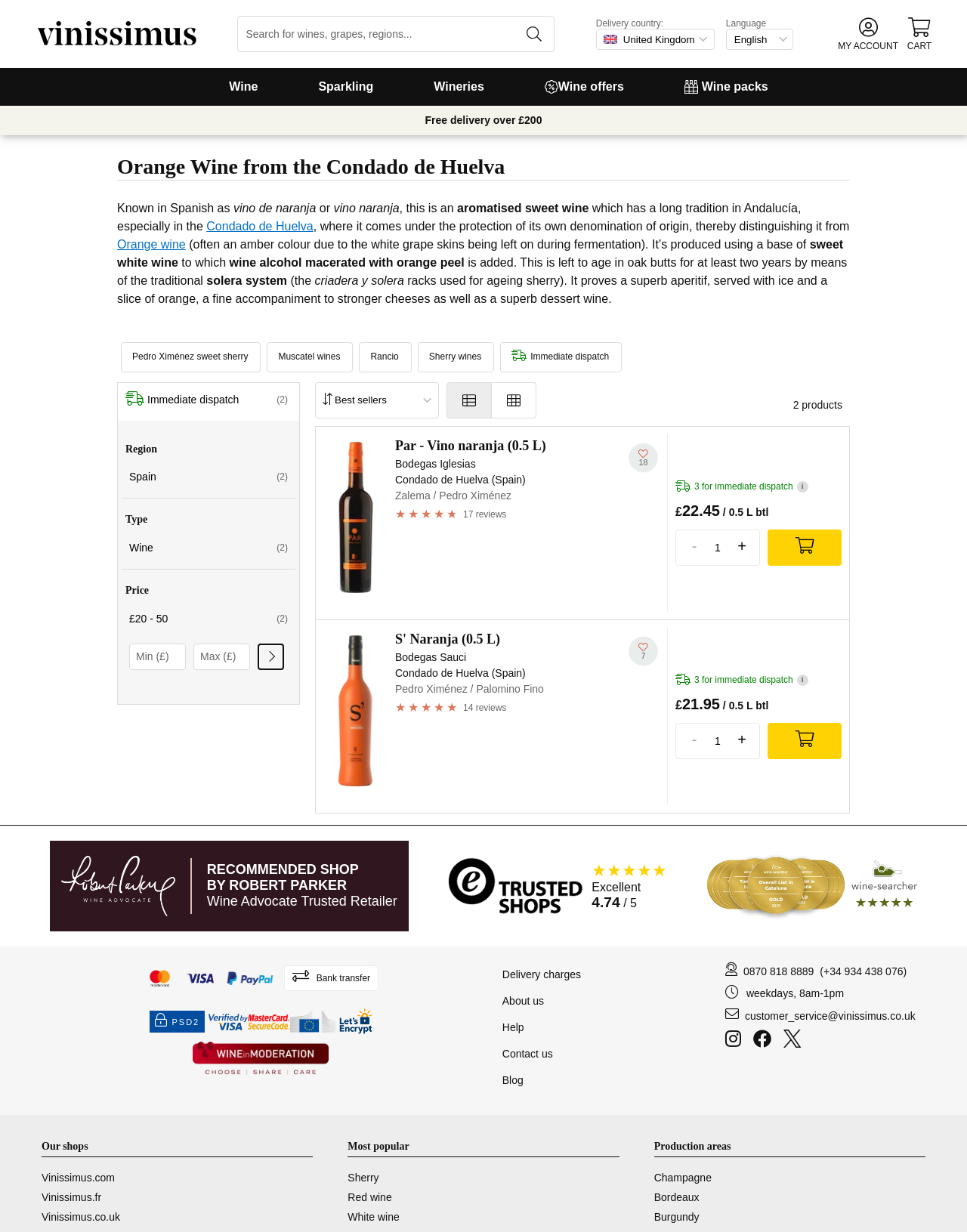Please mark the bounding box coordinates of the area that should be clicked to carry out the instruction: "Apply filters".

[0.266, 0.522, 0.294, 0.544]